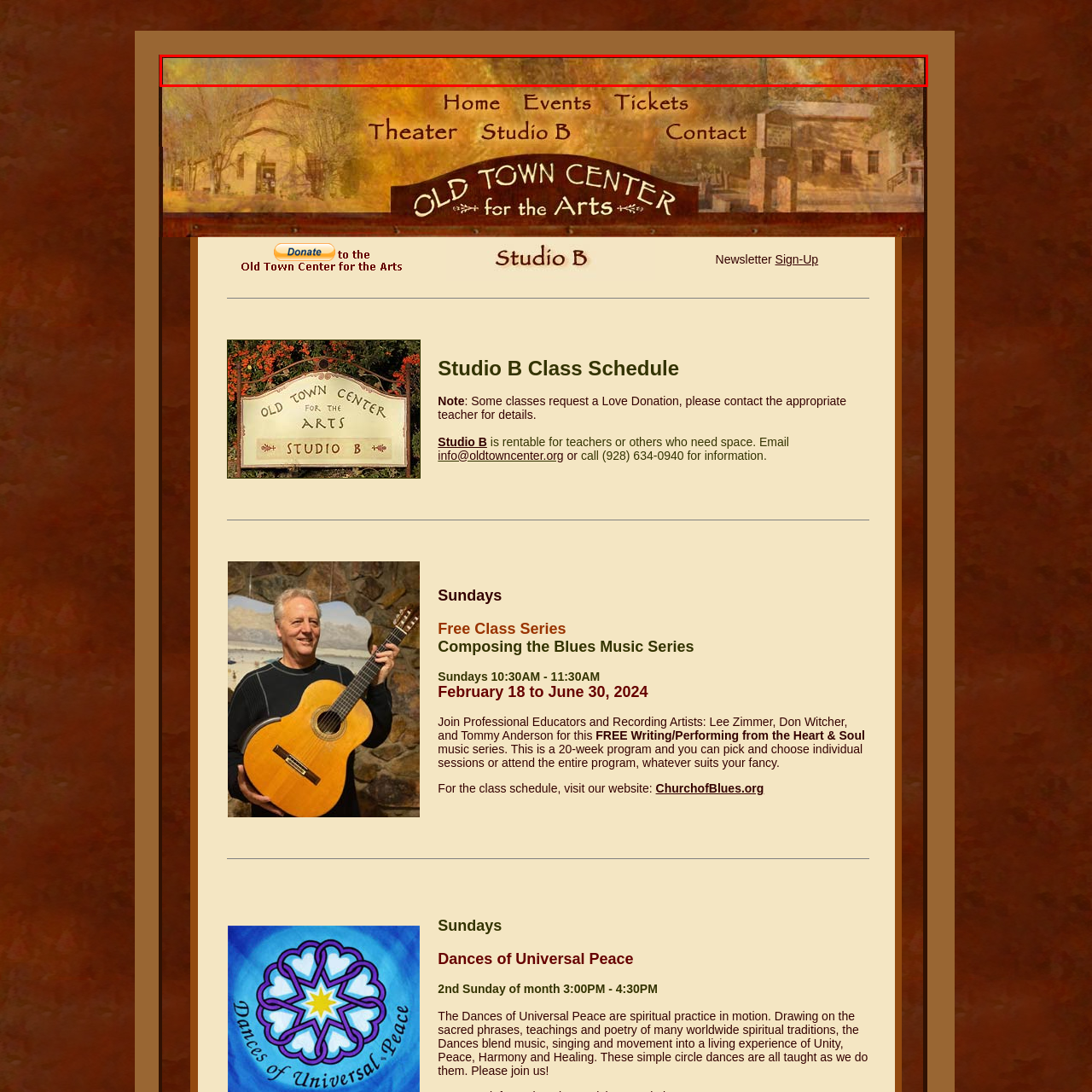Create a detailed narrative describing the image bounded by the red box.

The image features a textured design in warm tones, predominantly shades of orange, brown, and earthy hues. This visual evokes the natural landscapes of Cottonwood, AZ, a region notable for its scenic beauty and proximity to Sedona. Associated with vibrant sunsets and the striking beauty of the surrounding desert, the colors reflect the warmth and charm of the locale. This imagery could represent the artistic and cultural experiences found in Cottonwood, especially in places like the Old Town Center for the Arts, emphasizing the rich artistic community and events that take place in this beautiful area.